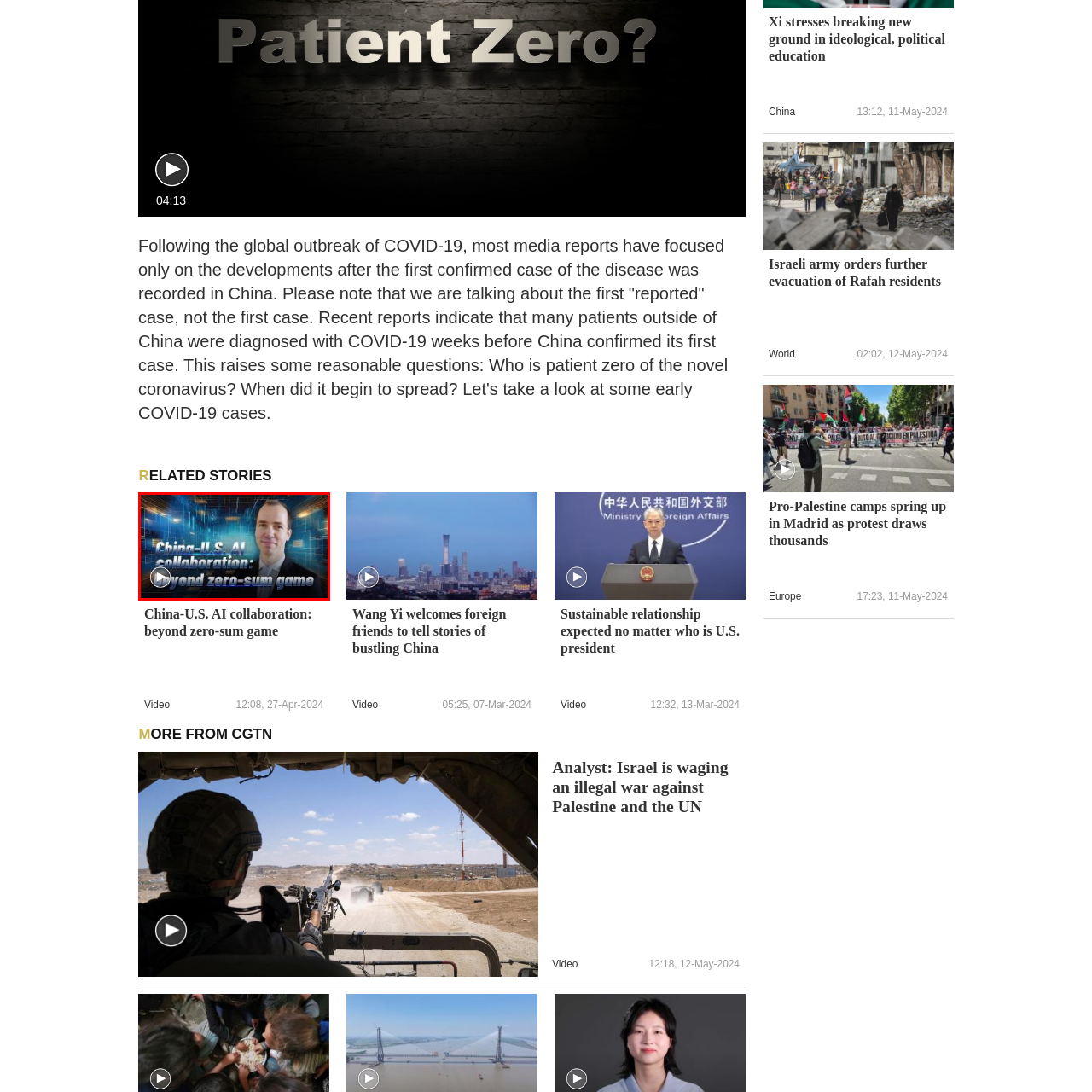What is the theme emphasized by the text overlay?
Review the image encased within the red bounding box and supply a detailed answer according to the visual information available.

The text overlay emphasizes the theme of collaboration rather than competition, implying a discussion on the potential for mutual growth and innovation in AI between China and the U.S.